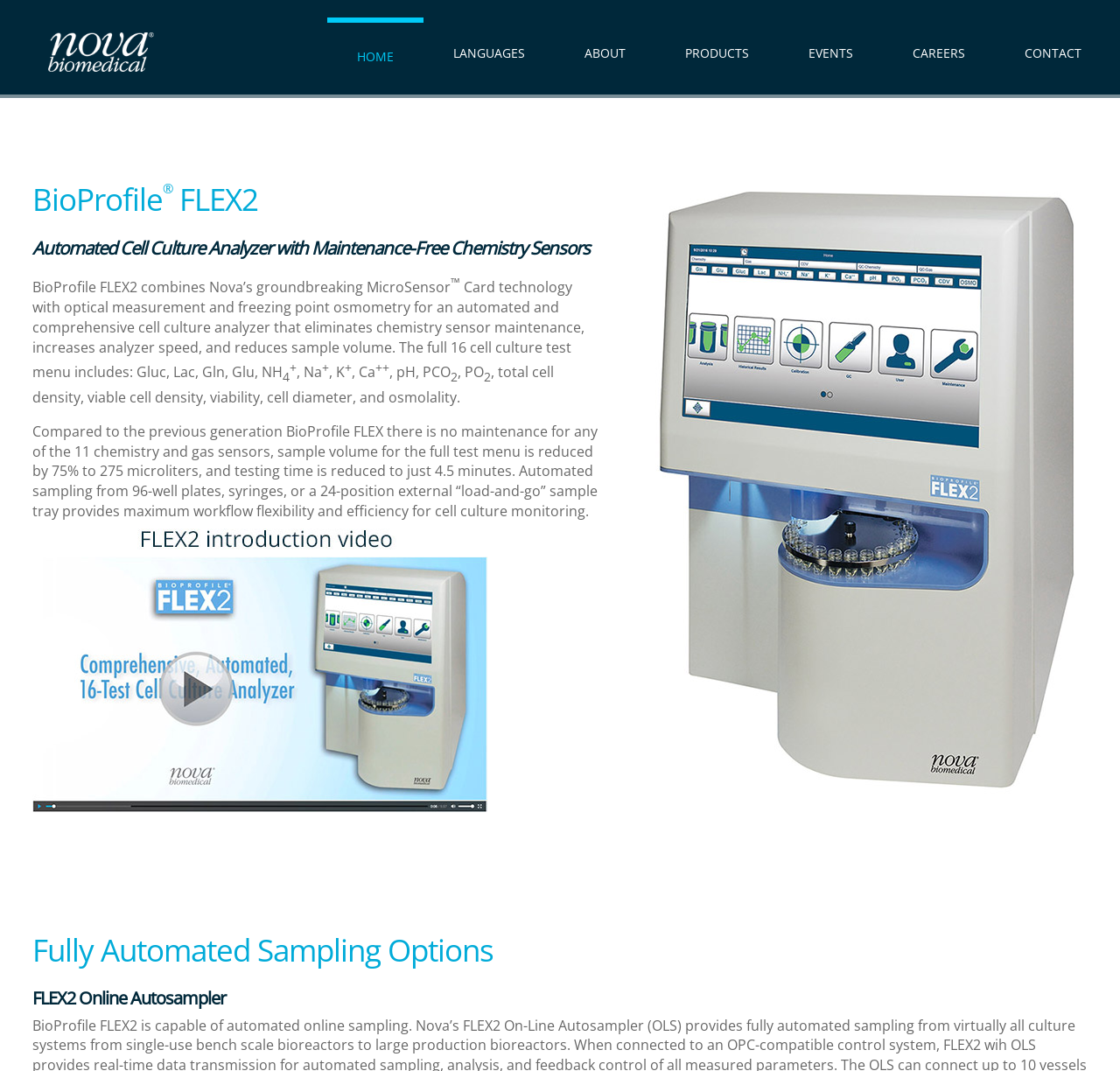Answer briefly with one word or phrase:
How many cell culture tests are included in the full test menu?

16